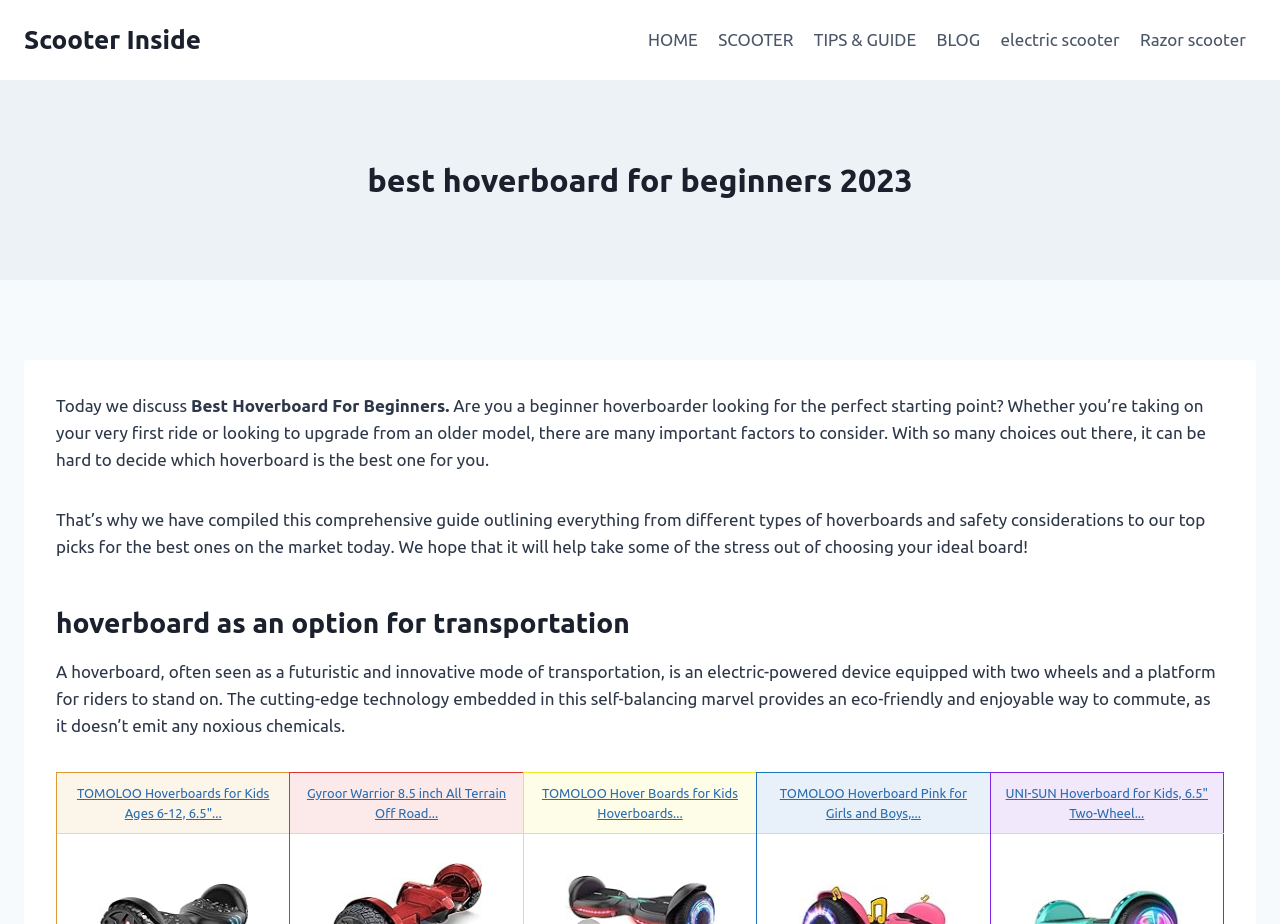Refer to the image and provide an in-depth answer to the question: 
What is the purpose of the hoverboard?

According to the webpage, a hoverboard is an electric-powered device equipped with two wheels and a platform for riders to stand on, providing an eco-friendly and enjoyable way to commute.